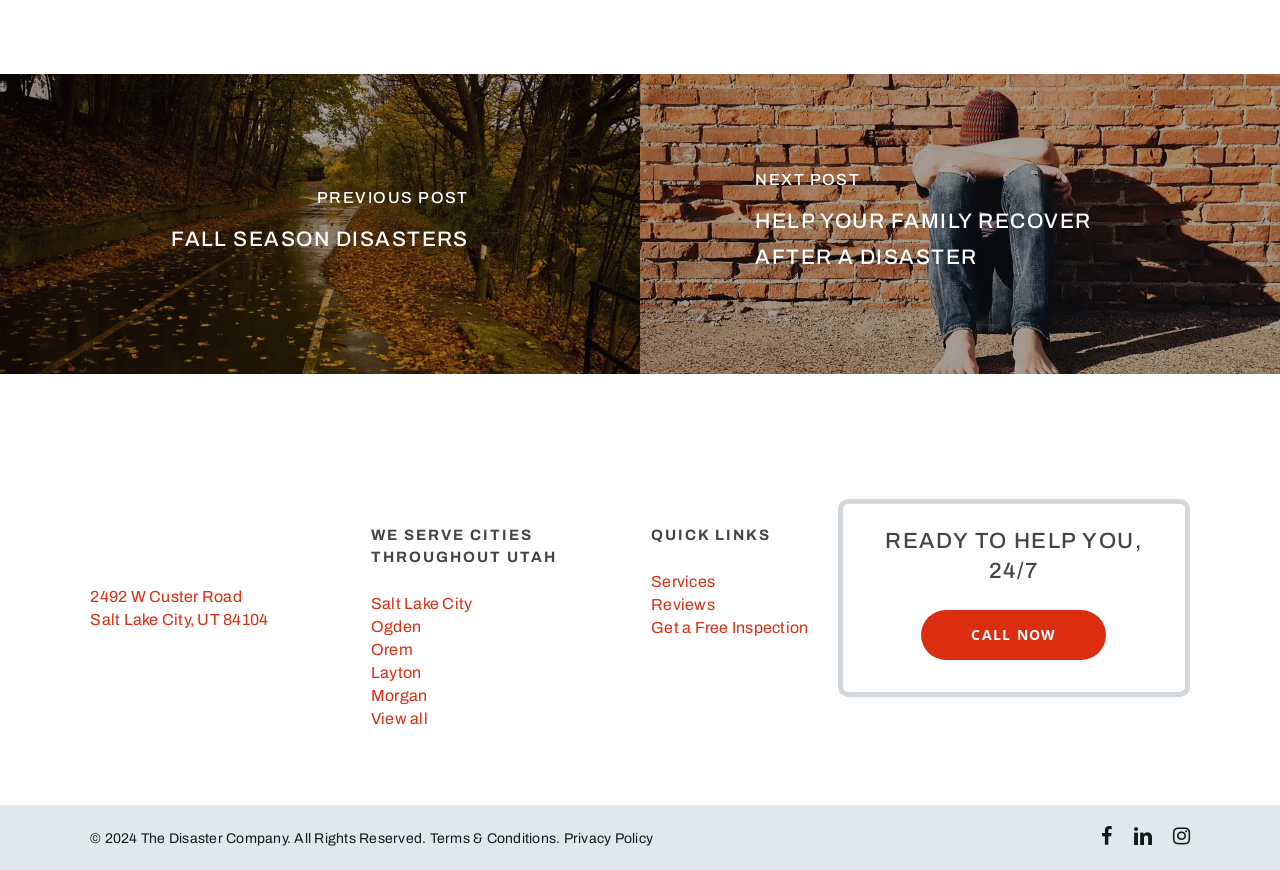Can you find the bounding box coordinates of the area I should click to execute the following instruction: "Get a free inspection"?

[0.509, 0.711, 0.632, 0.731]